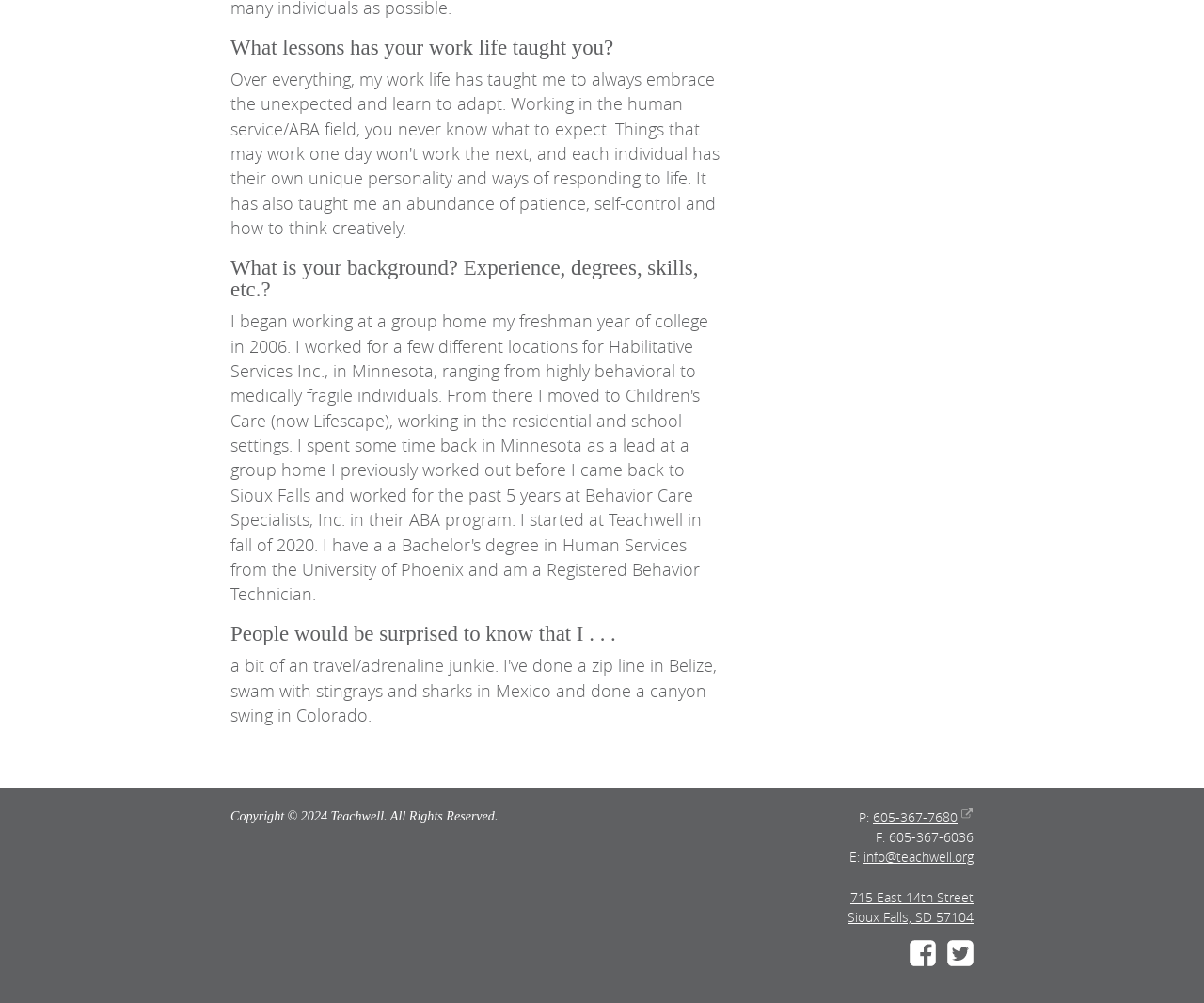Using a single word or phrase, answer the following question: 
What is the email address?

info@teachwell.org